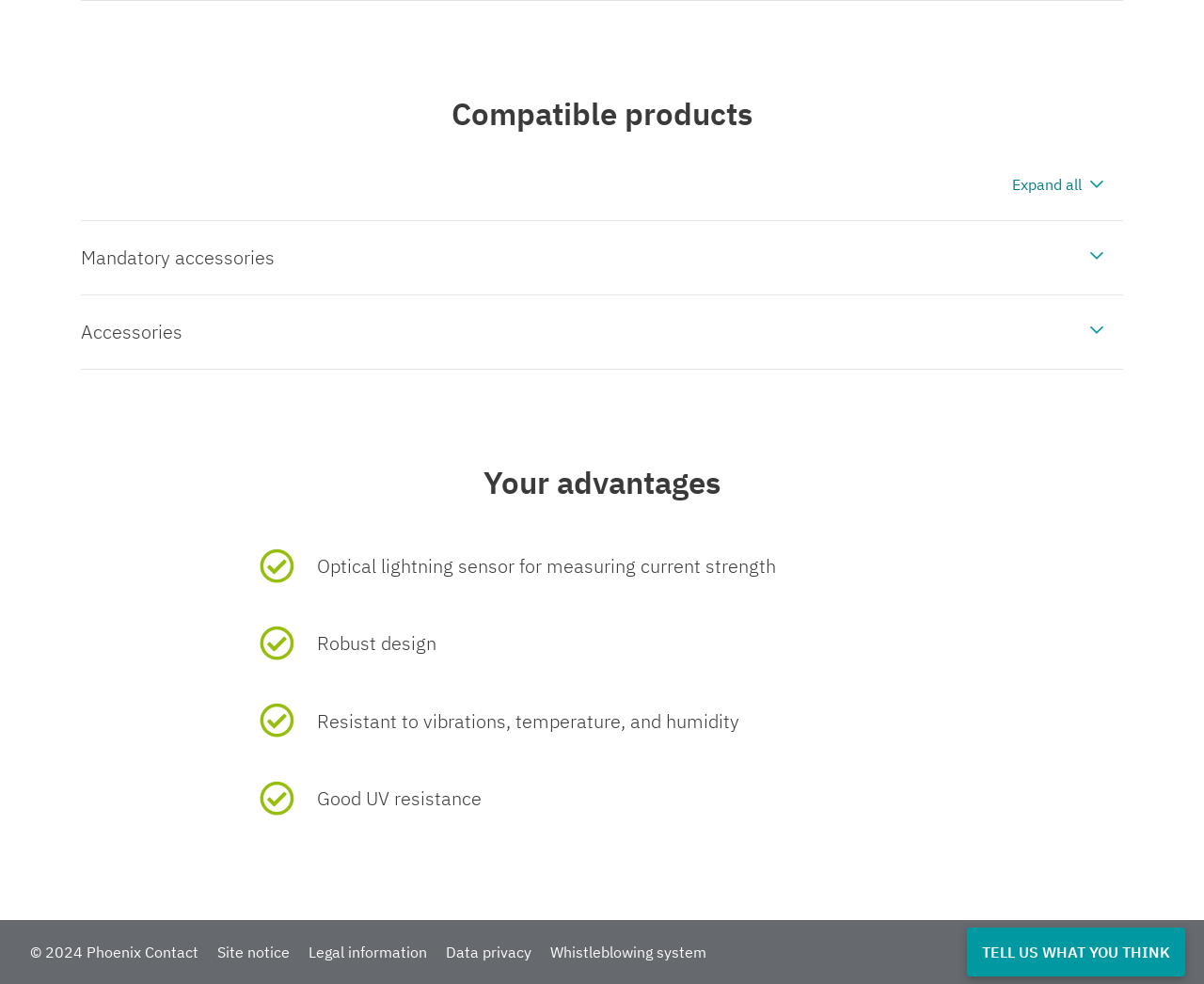Extract the bounding box for the UI element that matches this description: "Tell Us What You Think".

[0.803, 0.943, 0.984, 0.992]